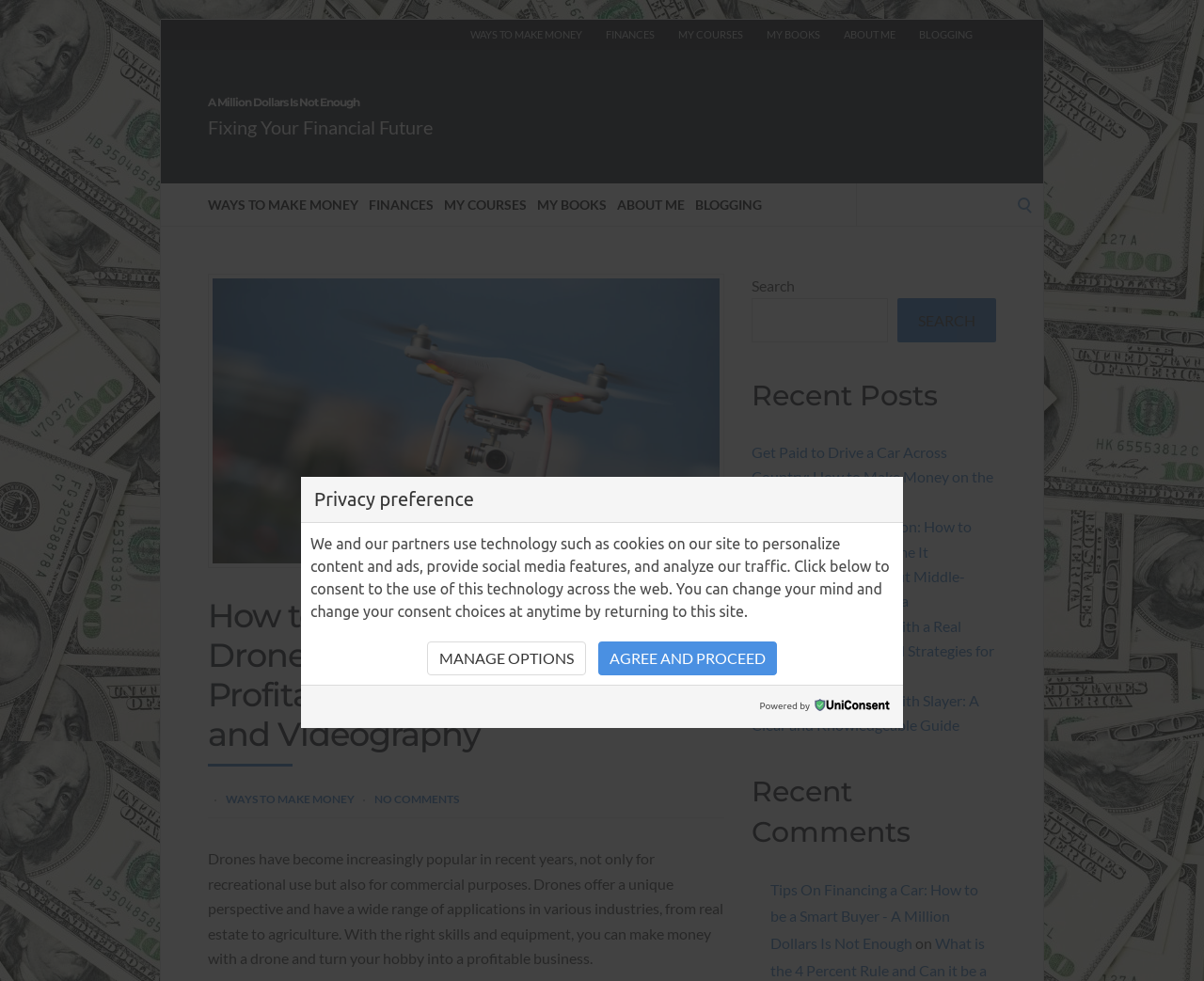Show the bounding box coordinates for the element that needs to be clicked to execute the following instruction: "Search for something". Provide the coordinates in the form of four float numbers between 0 and 1, i.e., [left, top, right, bottom].

[0.711, 0.186, 0.867, 0.23]